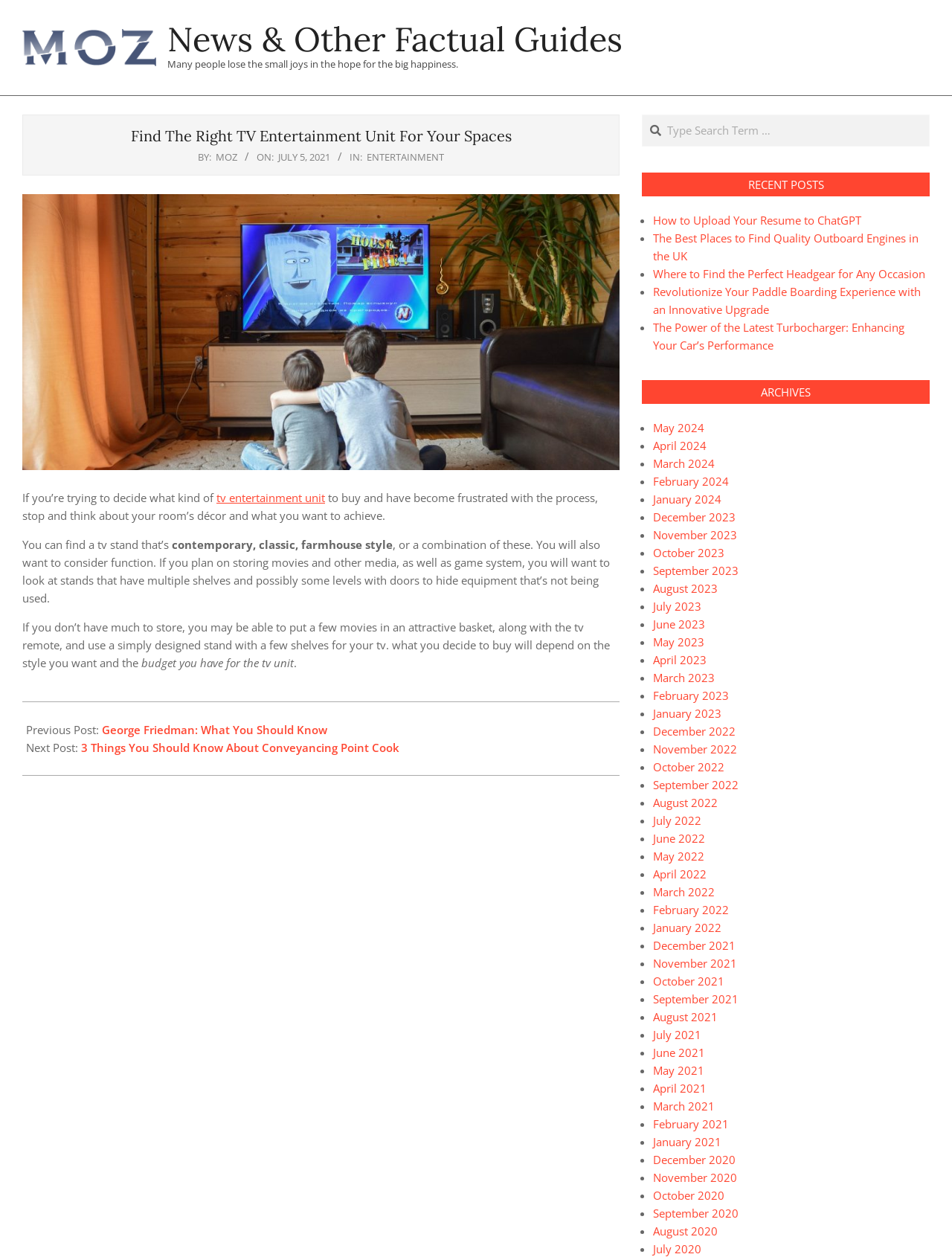Summarize the webpage with a detailed and informative caption.

This webpage is about finding the right TV entertainment unit for a specific space. At the top, there is a logo of Moz and a link to "News & Other Factual Guides". Below that, there is a quote "Many people lose the small joys in the hope for the big happiness." 

The main content of the webpage is an article titled "Find The Right TV Entertainment Unit For Your Spaces". The article is written by MOZ and was published on Monday, July 5, 2021. It provides guidance on how to choose a TV stand that fits one's room's décor and functional needs. The article discusses various styles, such as contemporary, classic, and farmhouse, and considers factors like storage and budget.

On the right side of the webpage, there is a search bar with a placeholder text "Type Search Term …". Below the search bar, there is a section titled "RECENT POSTS" that lists several links to other articles, including "How to Upload Your Resume to ChatGPT", "The Best Places to Find Quality Outboard Engines in the UK", and "Revolutionize Your Paddle Boarding Experience with an Innovative Upgrade".

Further down, there is a section titled "ARCHIVES" that lists links to monthly archives from May 2024 to December 2022. At the bottom of the webpage, there are links to previous and next posts, titled "George Friedman: What You Should Know" and "3 Things You Should Know About Conveyancing Point Cook", respectively.